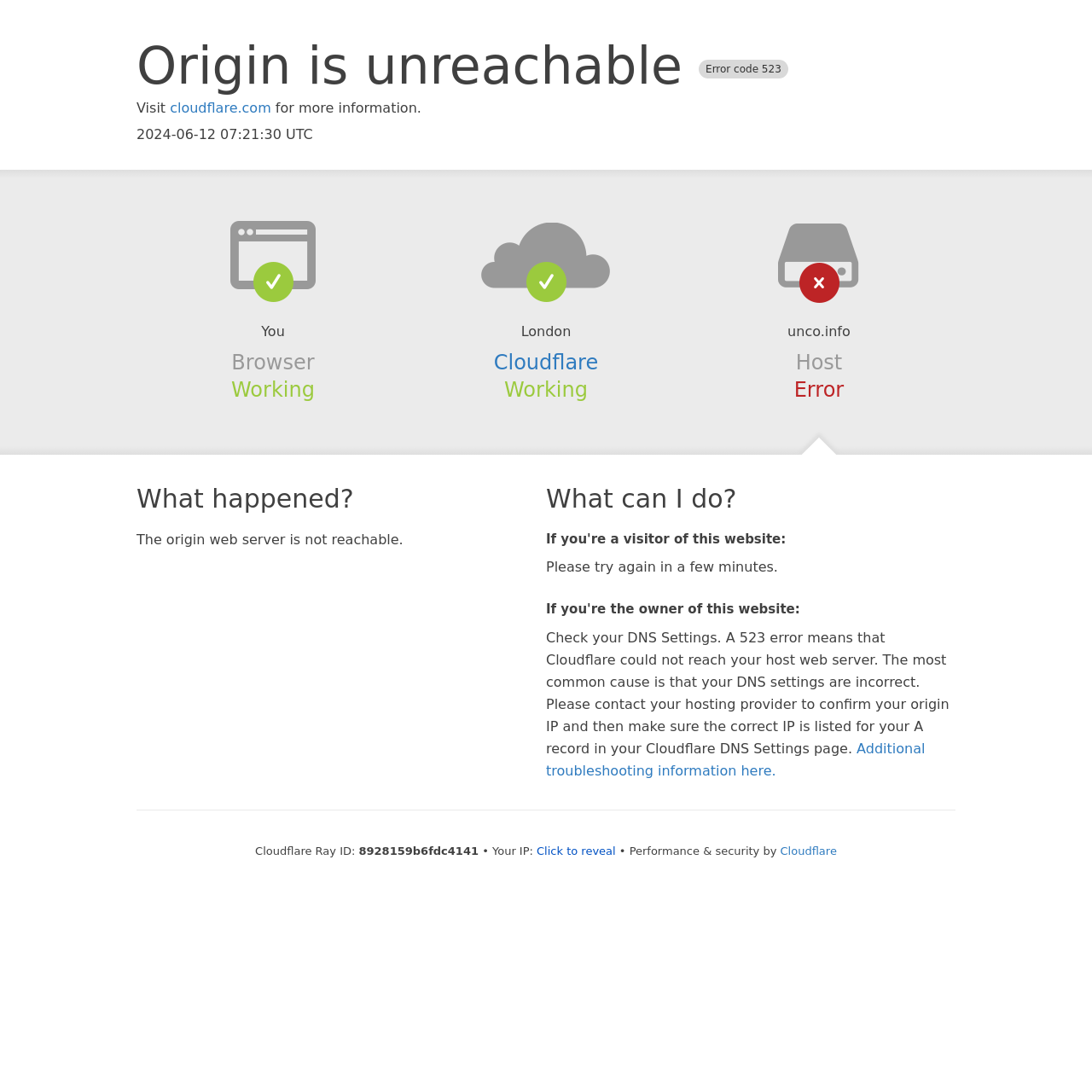Use a single word or phrase to respond to the question:
What is the current time according to the webpage?

2024-06-12 07:21:30 UTC